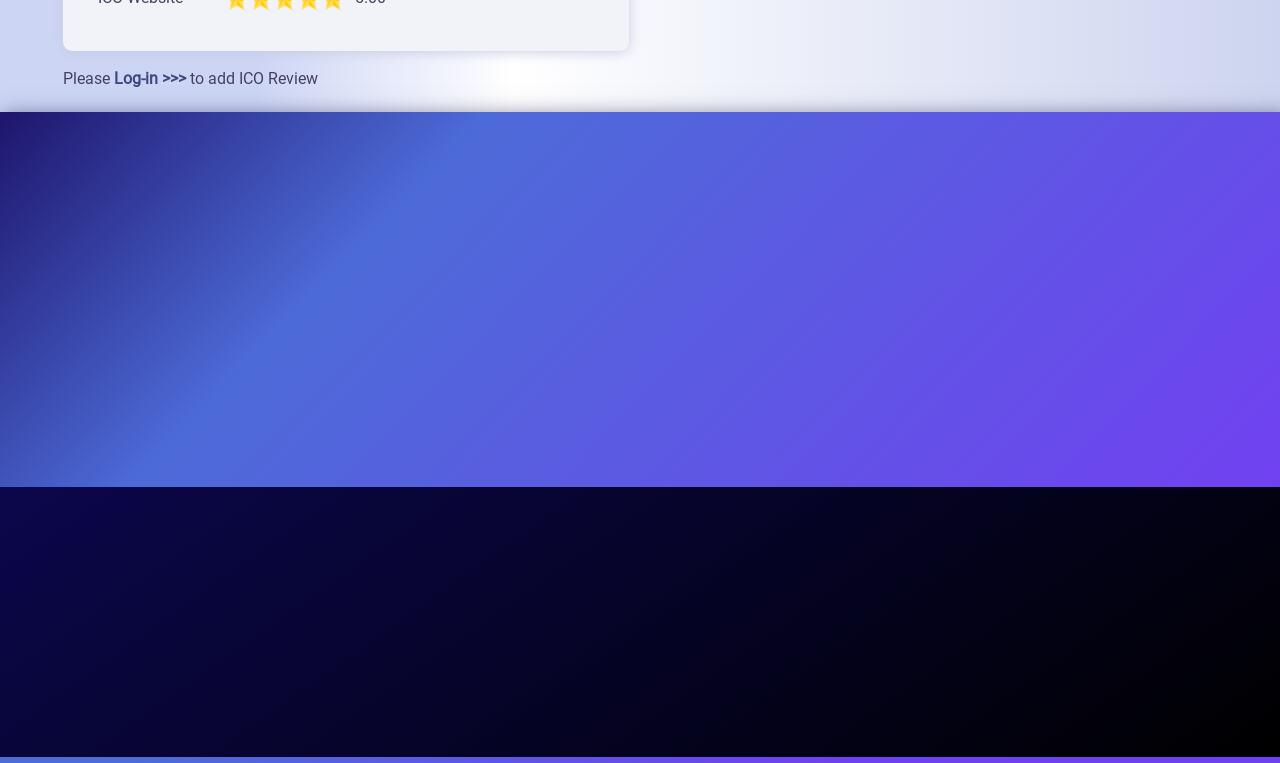Using the provided element description: "ICO, STO & IEO", determine the bounding box coordinates of the corresponding UI element in the screenshot.

[0.031, 0.285, 0.254, 0.329]